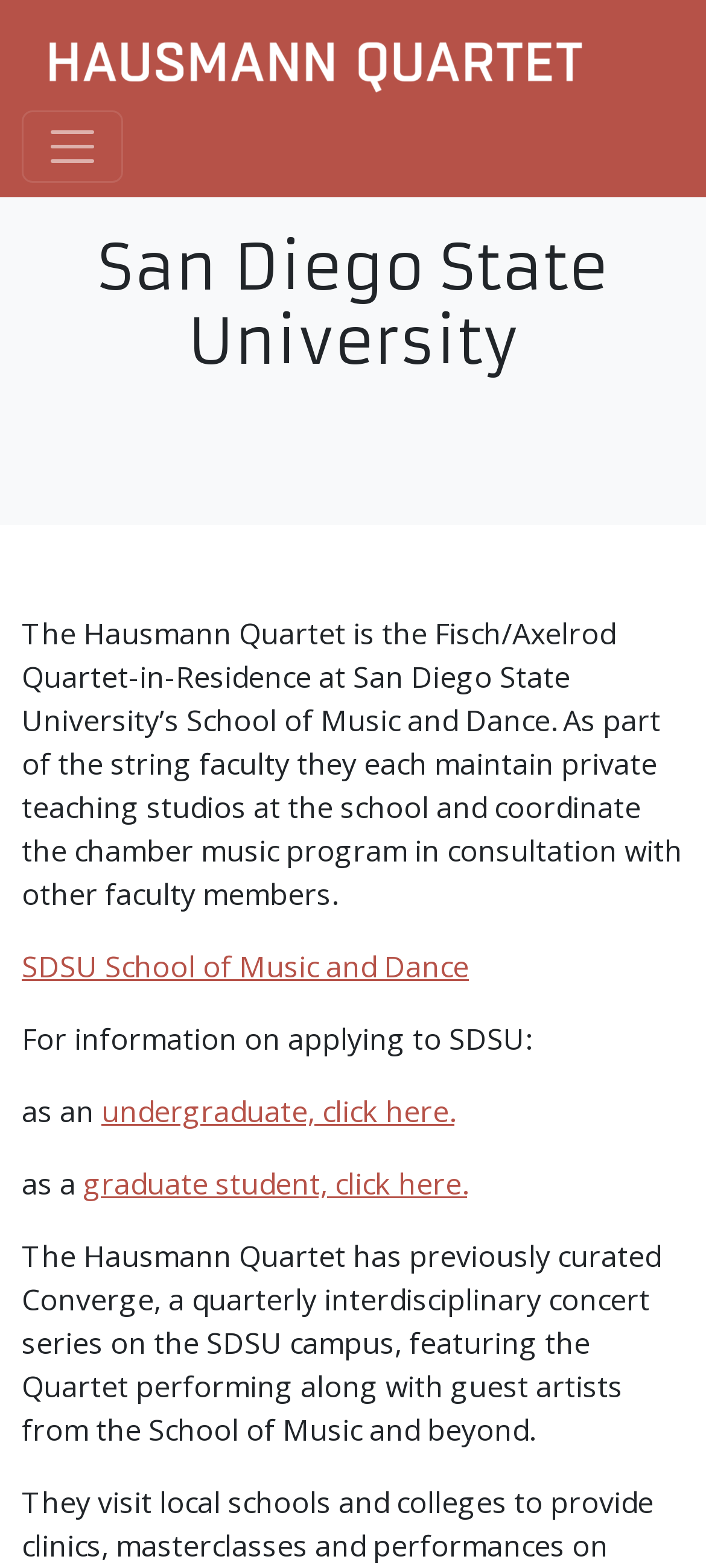Find the bounding box of the UI element described as: "aria-label="Toggle navigation"". The bounding box coordinates should be given as four float values between 0 and 1, i.e., [left, top, right, bottom].

[0.031, 0.071, 0.174, 0.117]